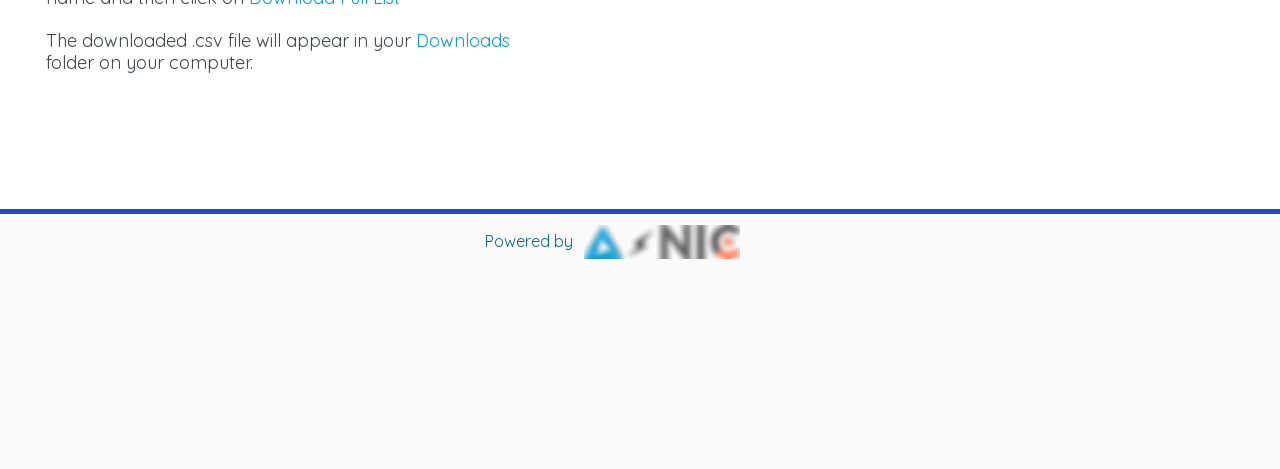Please answer the following question using a single word or phrase: 
How many social media links are available?

2